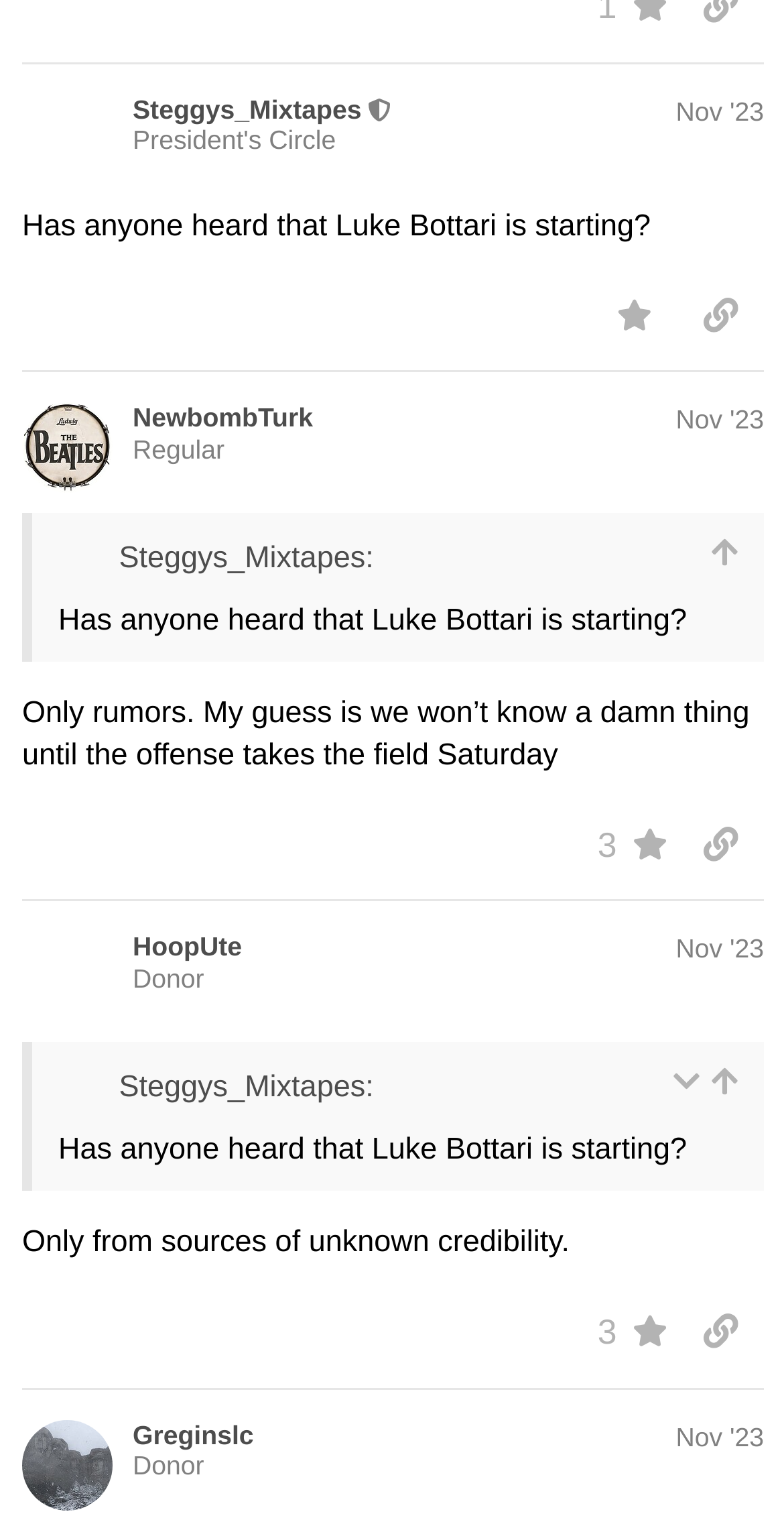Given the element description title="go to the quoted post", specify the bounding box coordinates of the corresponding UI element in the format (top-left x, top-left y, bottom-right x, bottom-right y). All values must be between 0 and 1.

[0.905, 0.352, 0.944, 0.374]